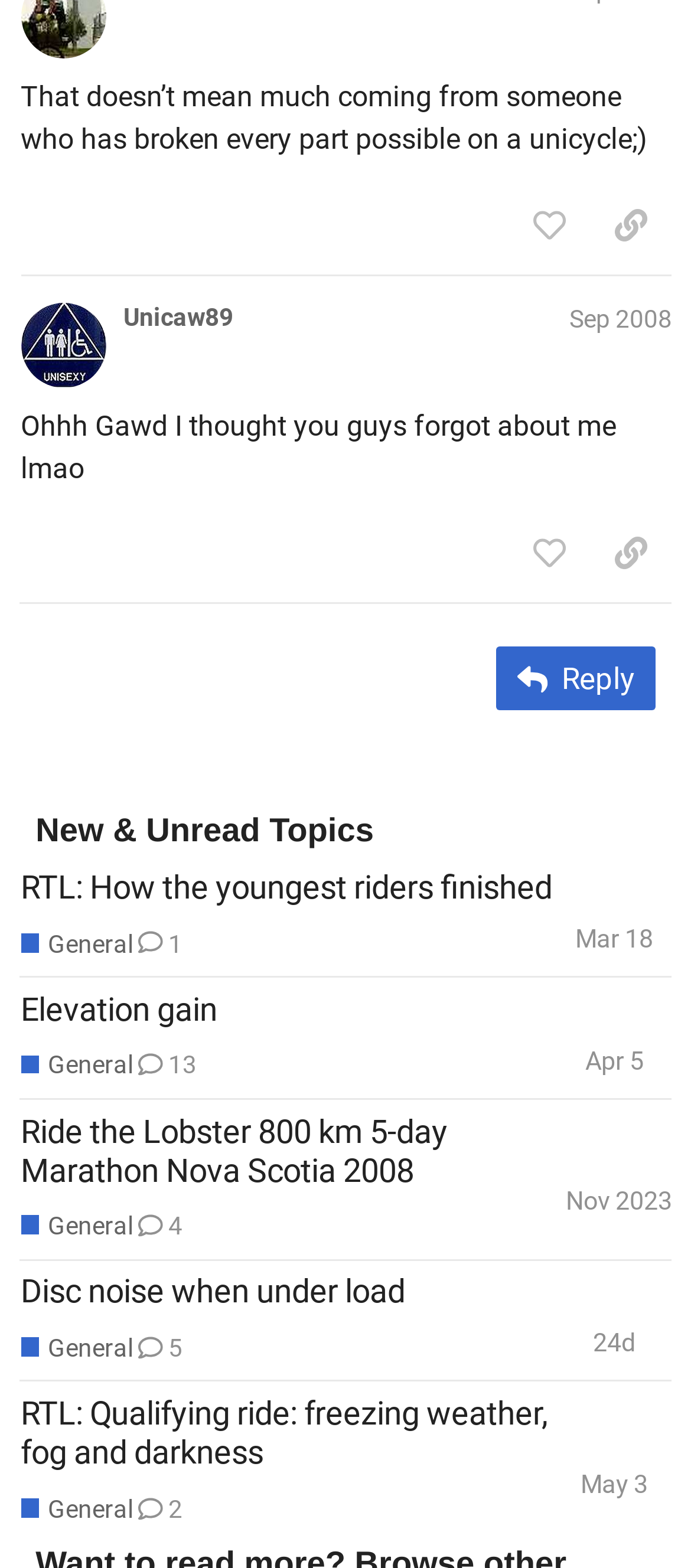Use the information in the screenshot to answer the question comprehensively: How many unread topics are listed?

The number of unread topics can be found in the table element which is a child of the complementary element 'New & Unread Topics'. There are 5 row elements in the table, each representing an unread topic.